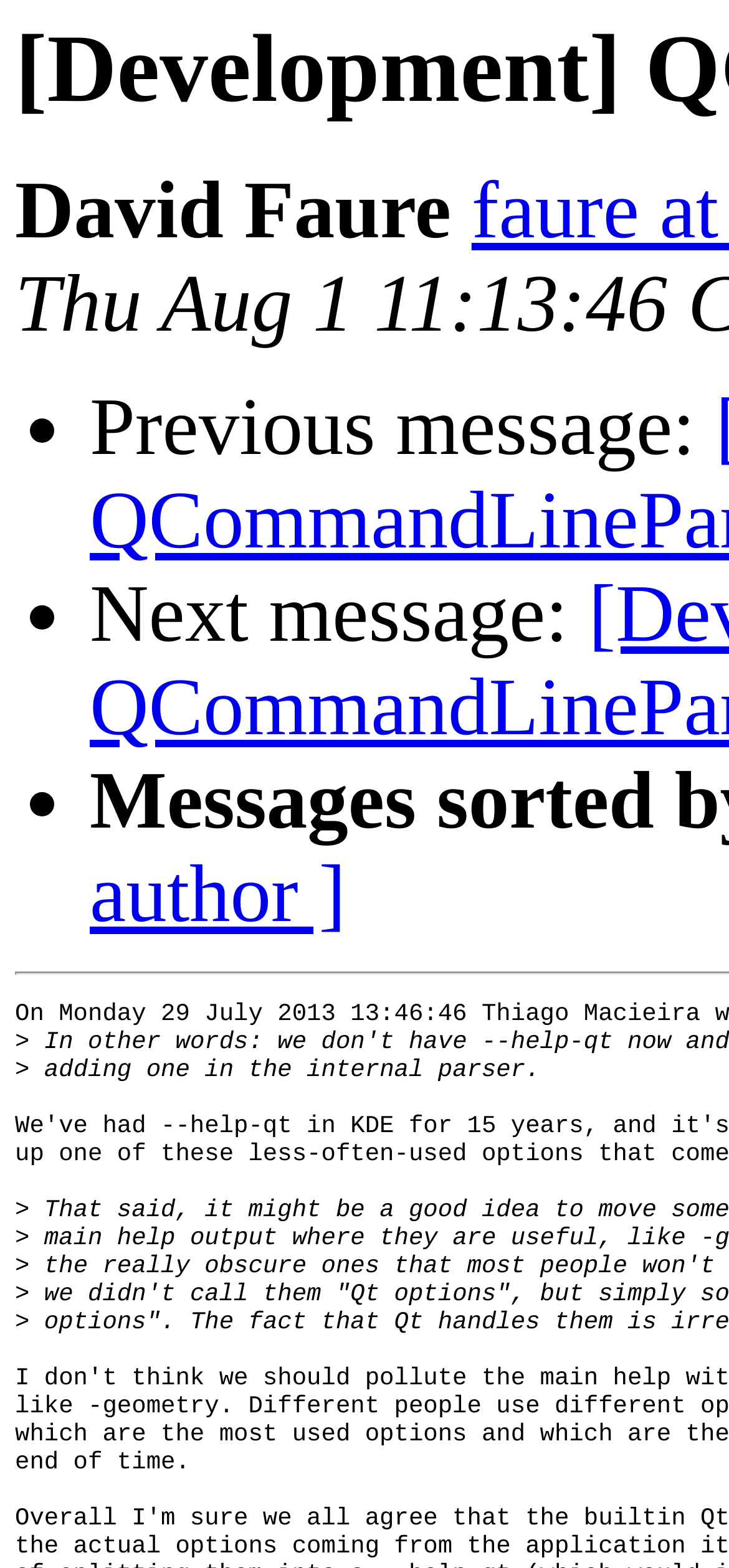Provide your answer in one word or a succinct phrase for the question: 
What is the last character of the text 'adding one in the internal parser.'?

.